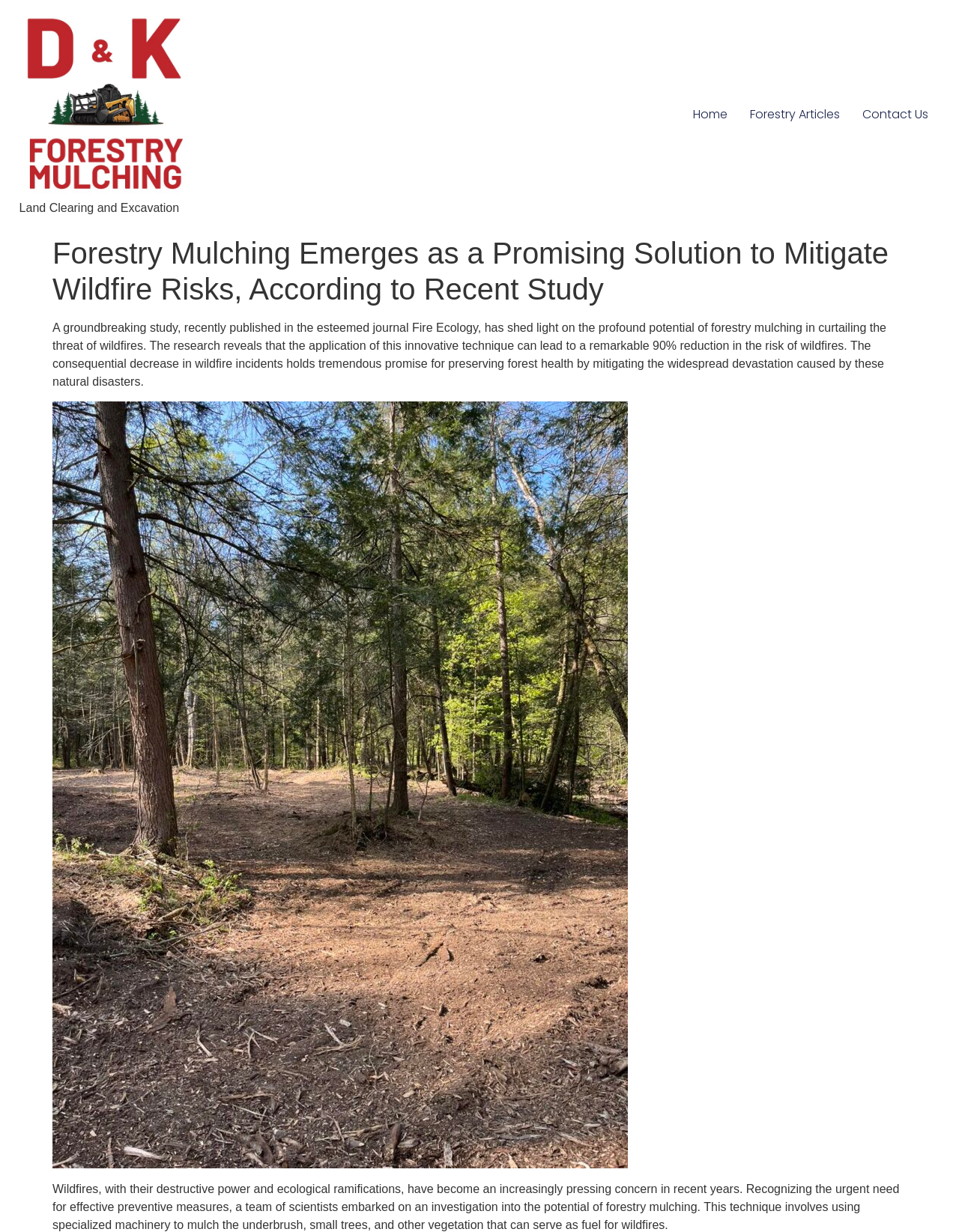What is the technique used to prevent wildfires?
Please provide a comprehensive and detailed answer to the question.

I found the technique used to prevent wildfires by reading the StaticText elements that explain forestry mulching, which involves using specialized machinery to mulch the underbrush, small trees, and other vegetation that can serve as fuel for wildfires.